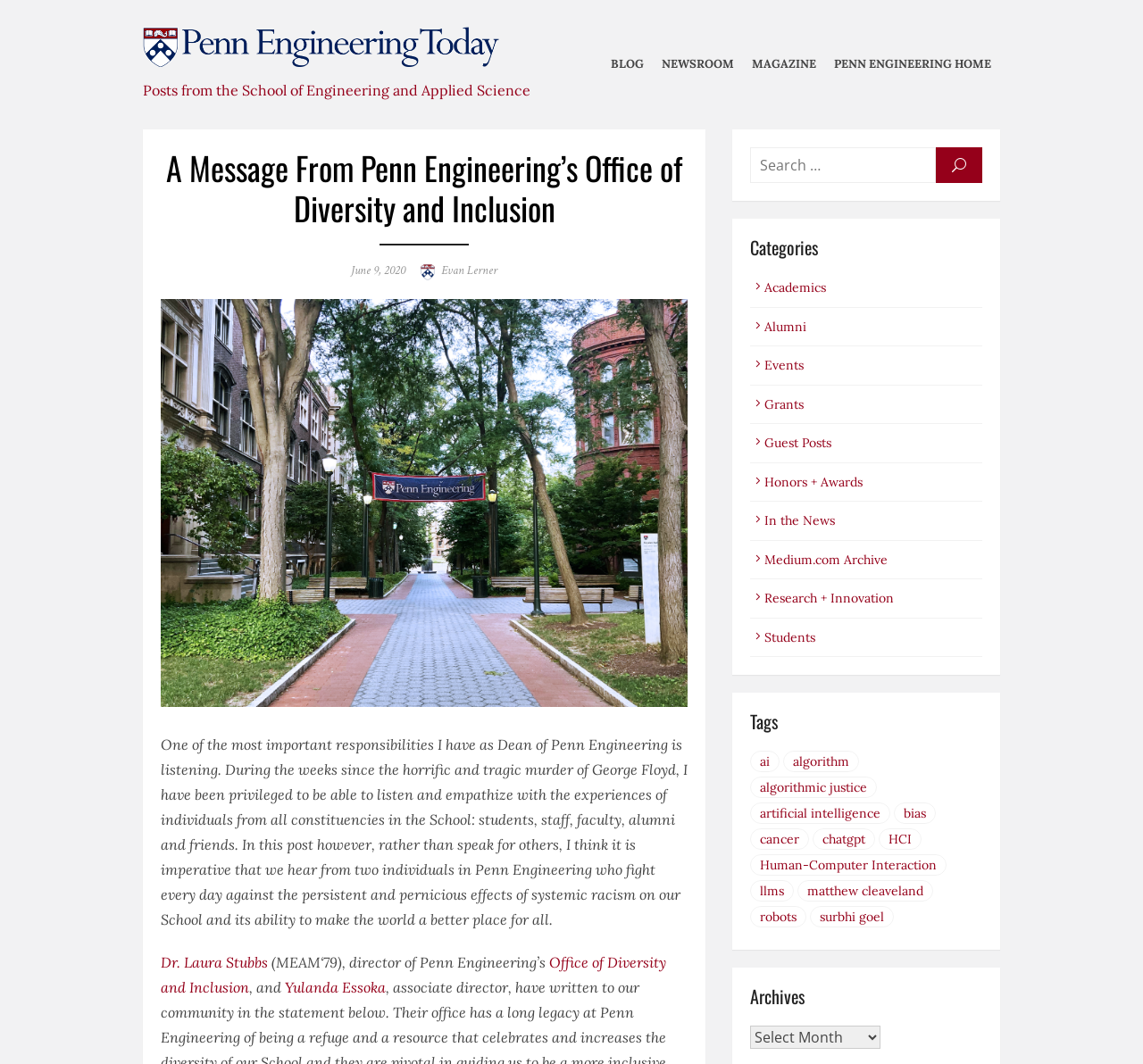Kindly respond to the following question with a single word or a brief phrase: 
What is the name of the director of Penn Engineering’s Office of Diversity and Inclusion?

Dr. Laura Stubbs